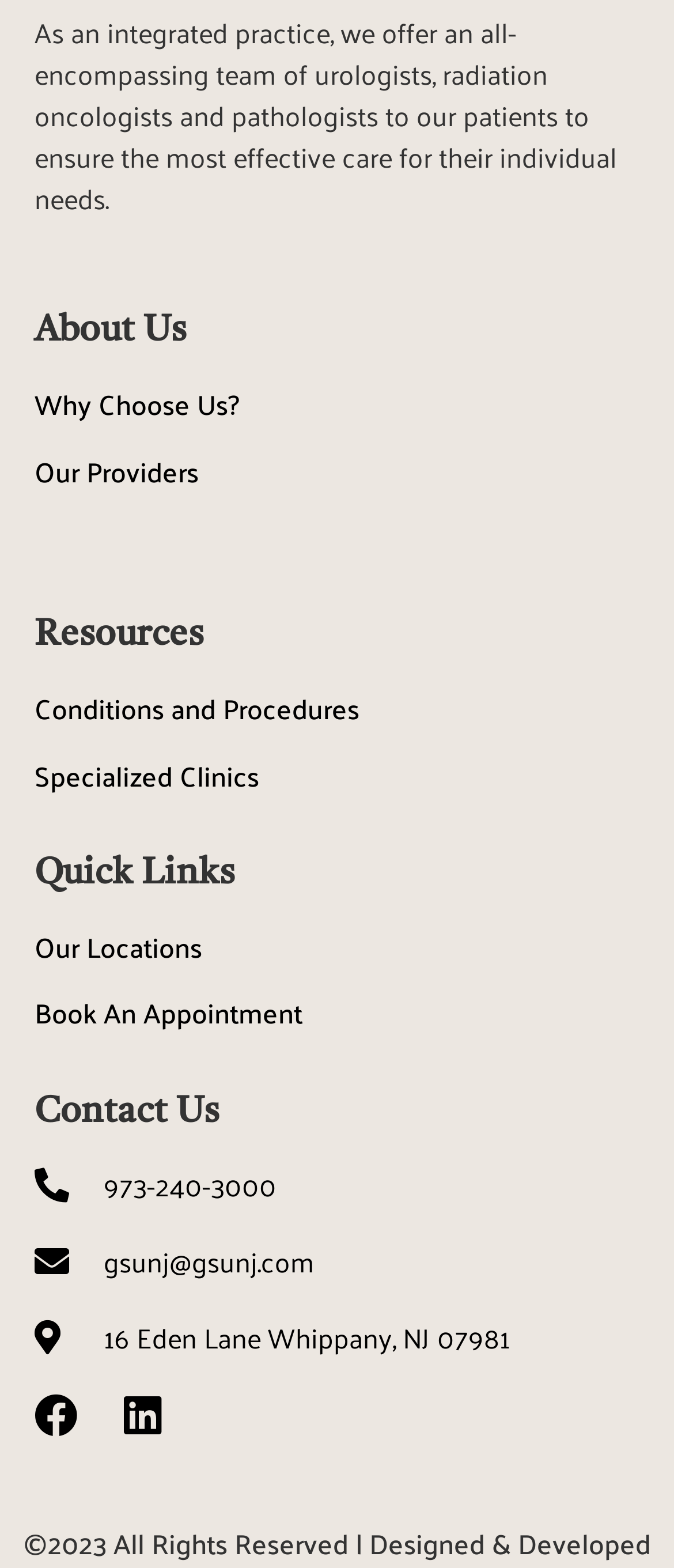Determine the bounding box coordinates of the region I should click to achieve the following instruction: "Learn about the practice". Ensure the bounding box coordinates are four float numbers between 0 and 1, i.e., [left, top, right, bottom].

[0.051, 0.2, 0.949, 0.223]